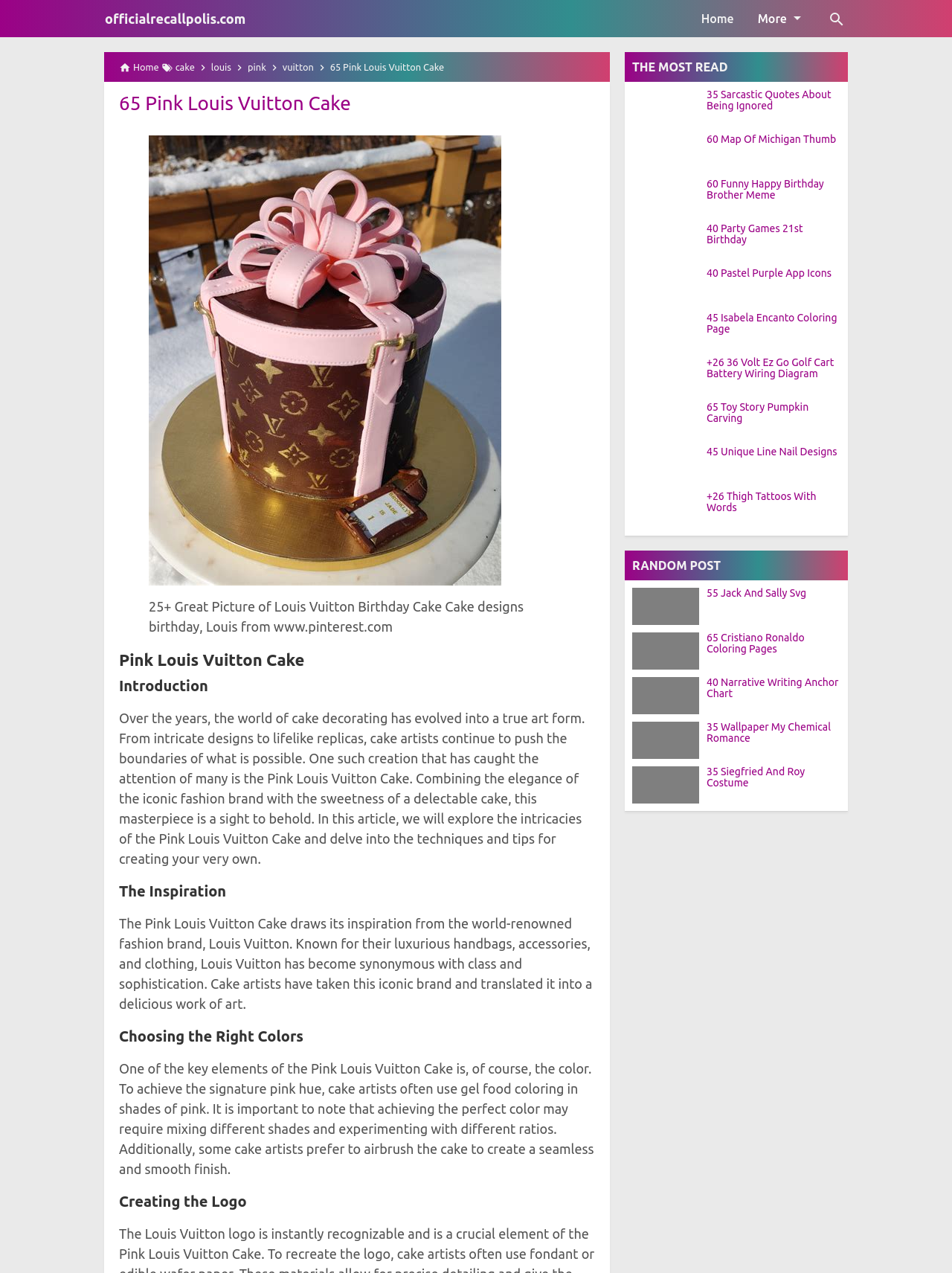Locate the bounding box coordinates of the element's region that should be clicked to carry out the following instruction: "read the '65 Pink Louis Vuitton Cake' article". The coordinates need to be four float numbers between 0 and 1, i.e., [left, top, right, bottom].

[0.125, 0.072, 0.369, 0.089]